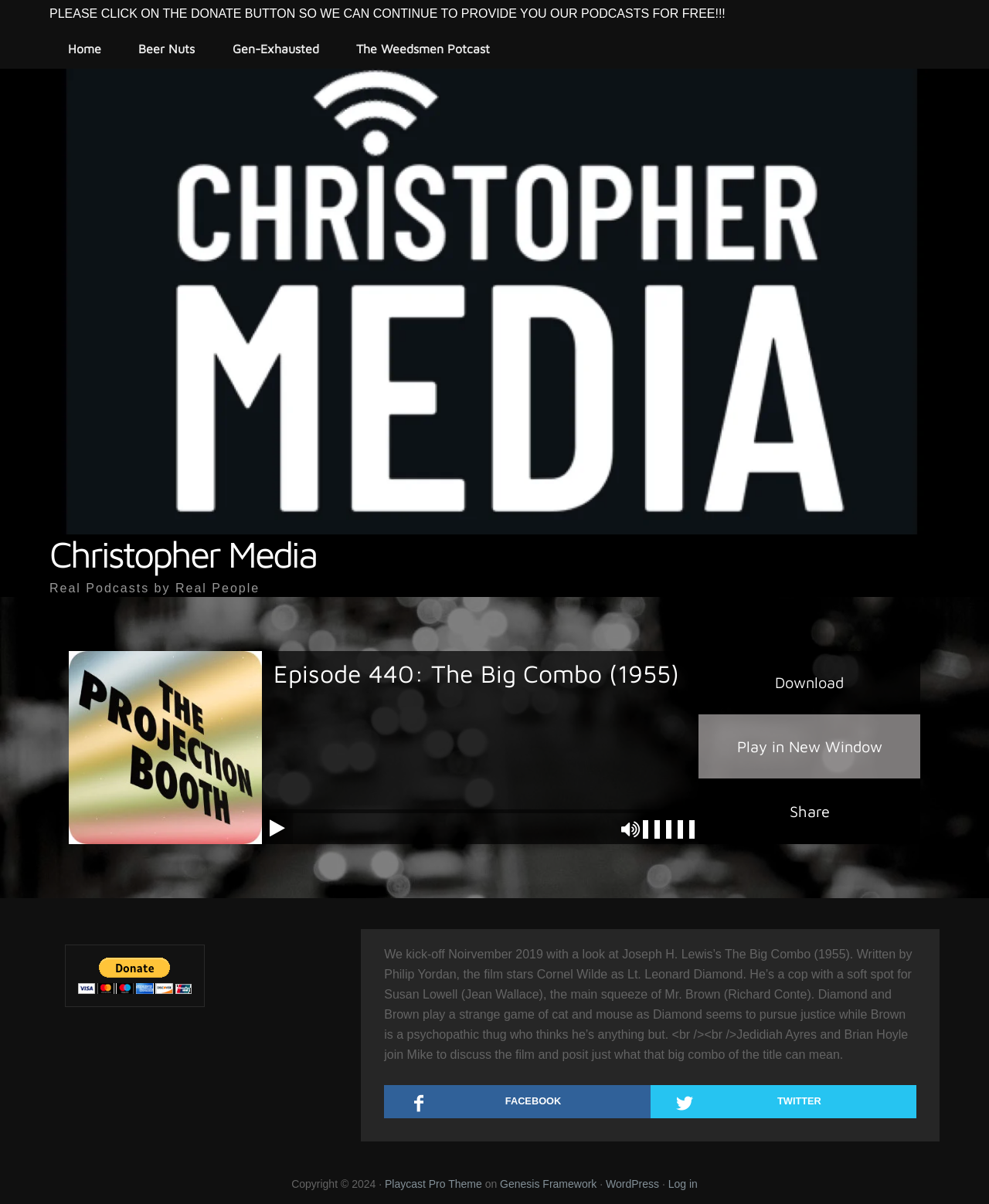What is the name of the podcast?
Based on the image, answer the question with as much detail as possible.

I found the answer by looking at the heading element with the text 'Christopher Media' which is a prominent element on the page, indicating that it is the name of the podcast.